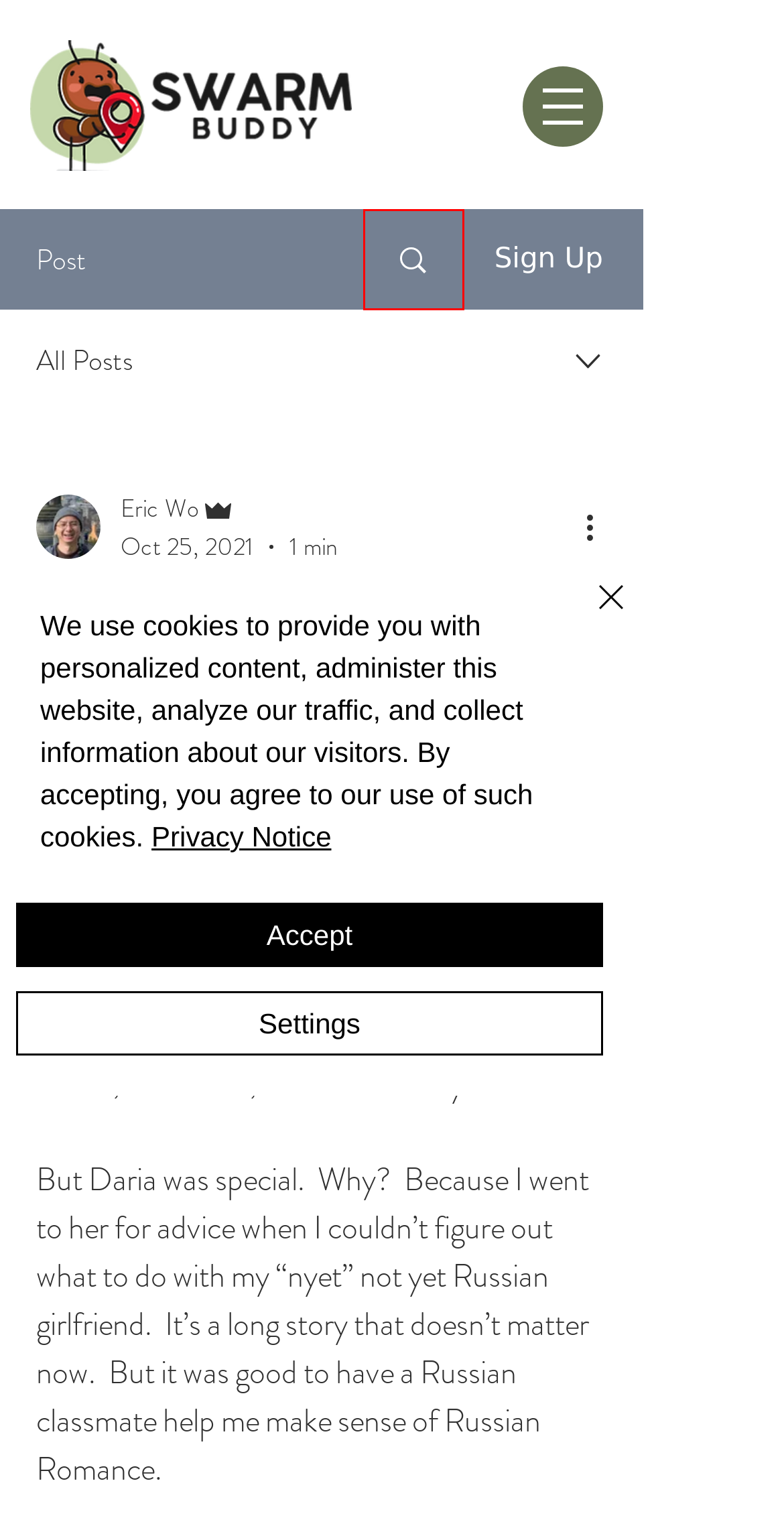Consider the screenshot of a webpage with a red bounding box around an element. Select the webpage description that best corresponds to the new page after clicking the element inside the red bounding box. Here are the candidates:
A. Emory Alumni Life
B. Blog | Swarm Buddy
C. Terms | Swarm Buddy
D. Finding The Right Graphic Design Services for You
E. Thanksgiving with Urvi Bhandari (MBA 06)
F. Emory Business presents Swarm Buddy
G. Privacy | Swarm Buddy
H. Evgeny Ilintsky (MBA 06)

B